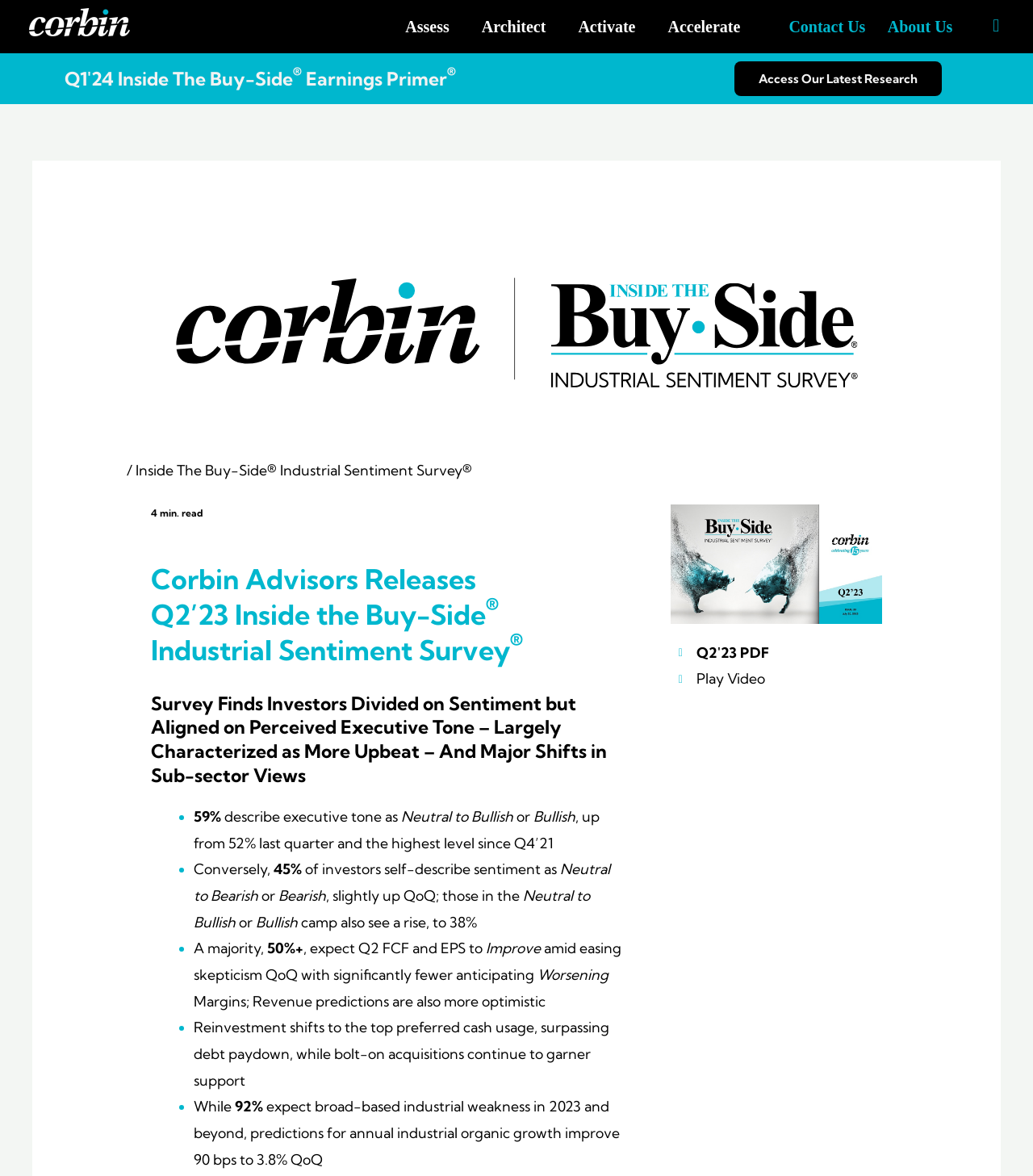What is the logo above the navigation menu? Analyze the screenshot and reply with just one word or a short phrase.

Corbin Advisors